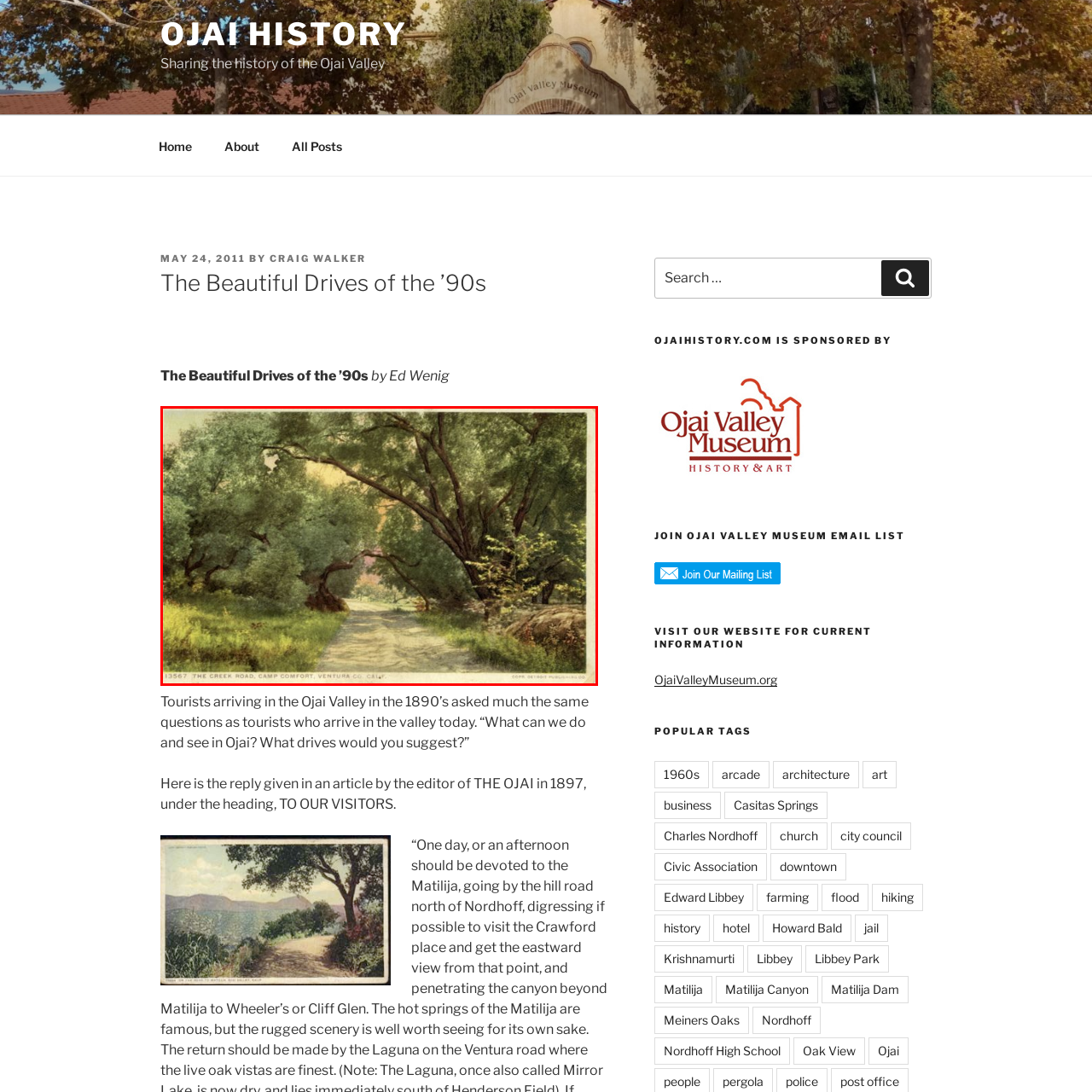Give an in-depth description of the image within the red border.

This image depicts a serene and picturesque scene of "The Creek Road" leading to Camp Comfort in Ventura County, California. The pathway, framed by lush greenery and majestic trees, invites viewers into a tranquil natural setting. The vibrant hues of green from the foliage contrast with the warm tones of sunlight filtering through the leaves, creating a peaceful ambiance. This artwork captures the allure of the early 20th-century Californian landscapes, offering a glimpse into the breathtaking beauty that once attracted visitors to the Ojai Valley and surrounding areas. It serves as a reminder of the region's rich history and natural splendor, enhancing the narrative of tourism and exploration in the Ojai Valley.